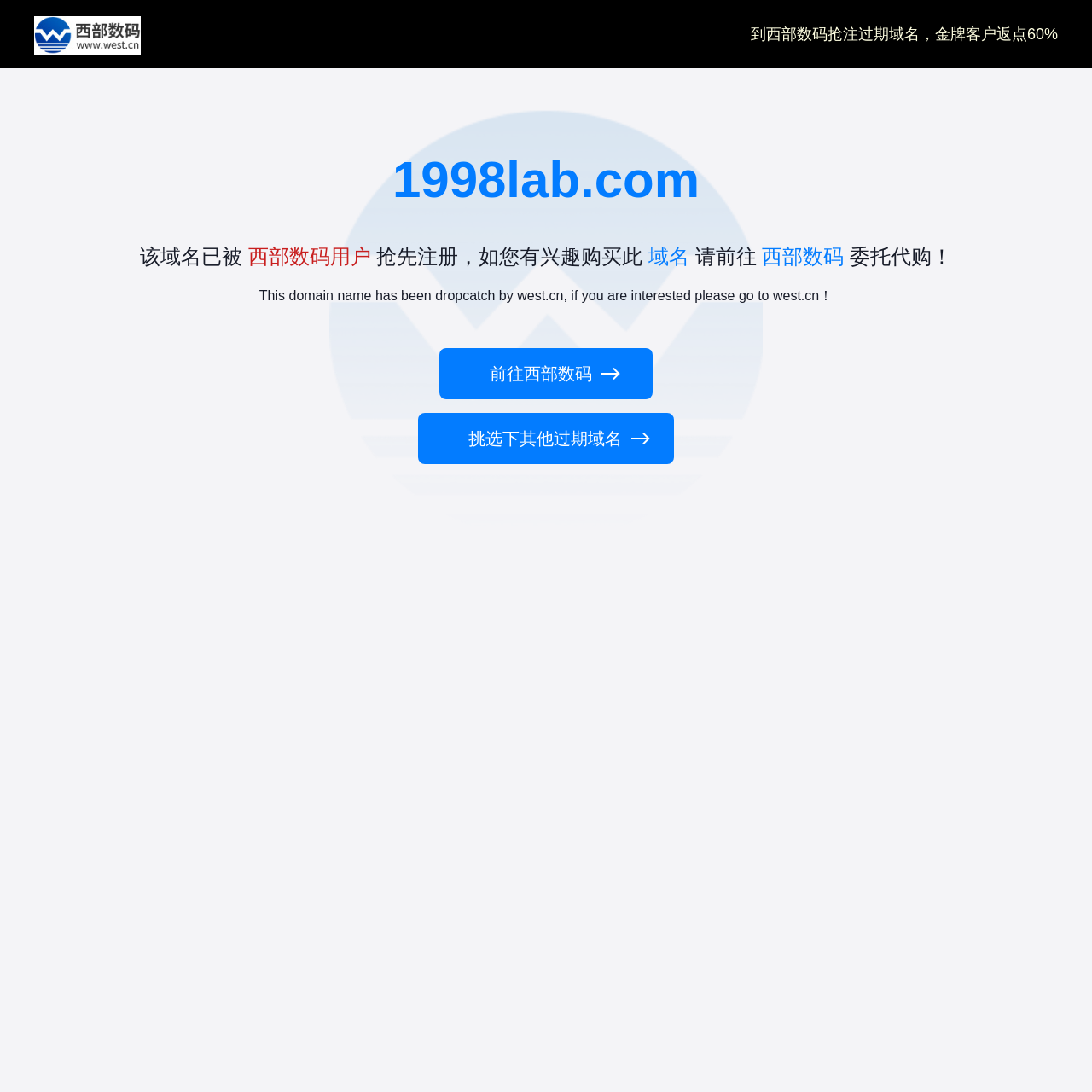Please answer the following question using a single word or phrase: 
How many links are there on the webpage?

5